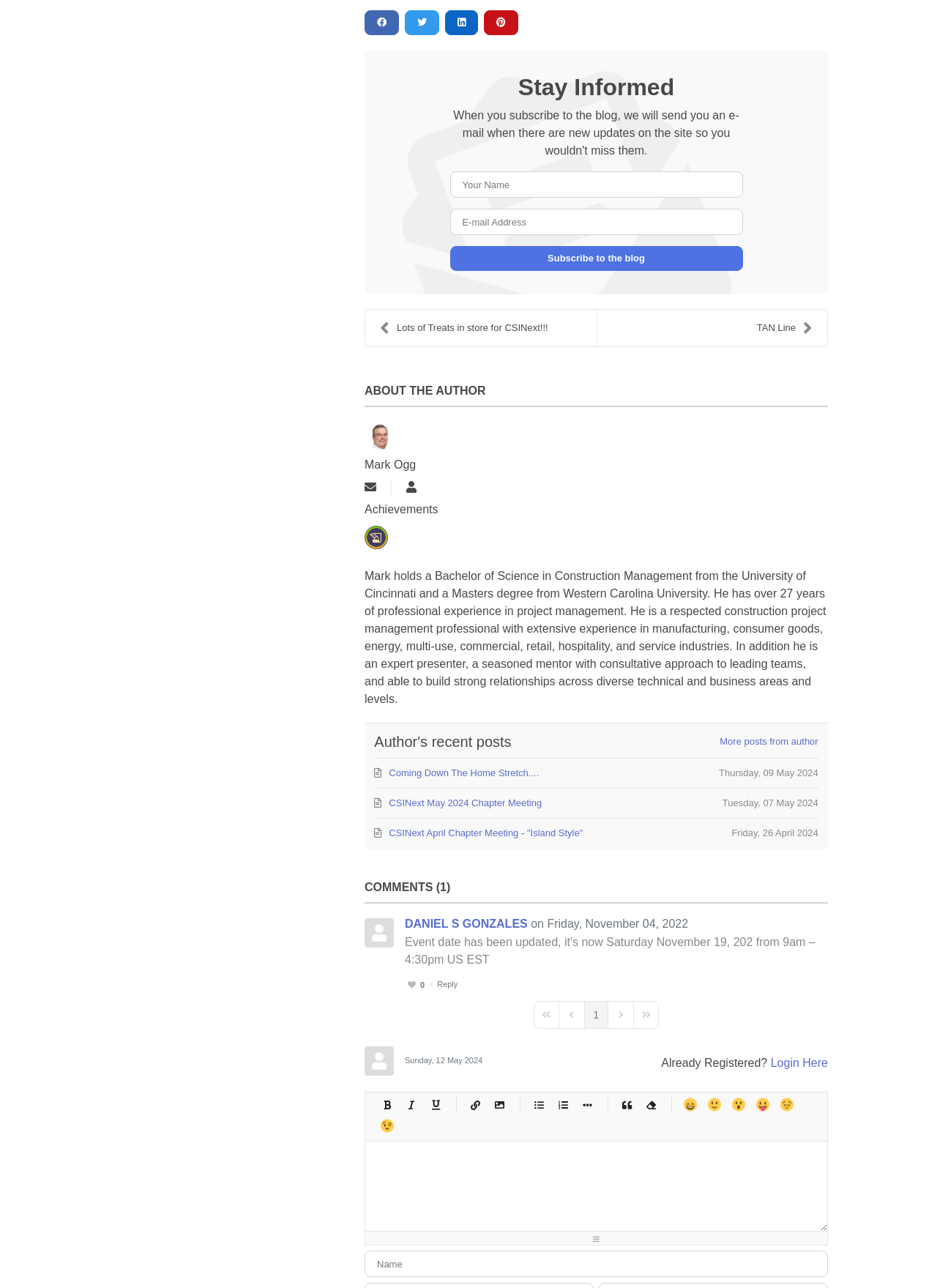Identify the bounding box coordinates necessary to click and complete the given instruction: "Subscribe to the blog".

[0.48, 0.191, 0.793, 0.211]